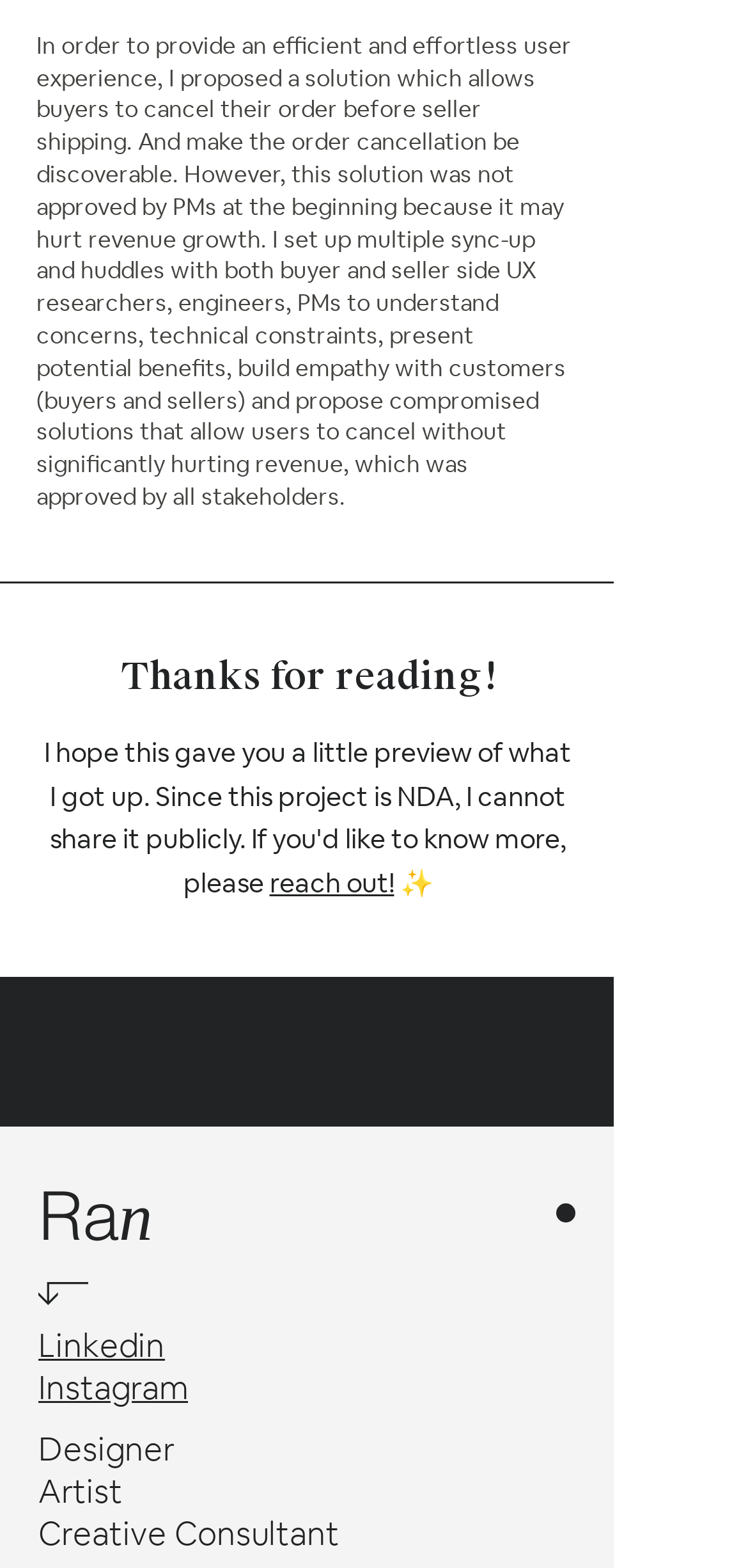From the given element description: "reach out!", find the bounding box for the UI element. Provide the coordinates as four float numbers between 0 and 1, in the order [left, top, right, bottom].

[0.36, 0.551, 0.527, 0.573]